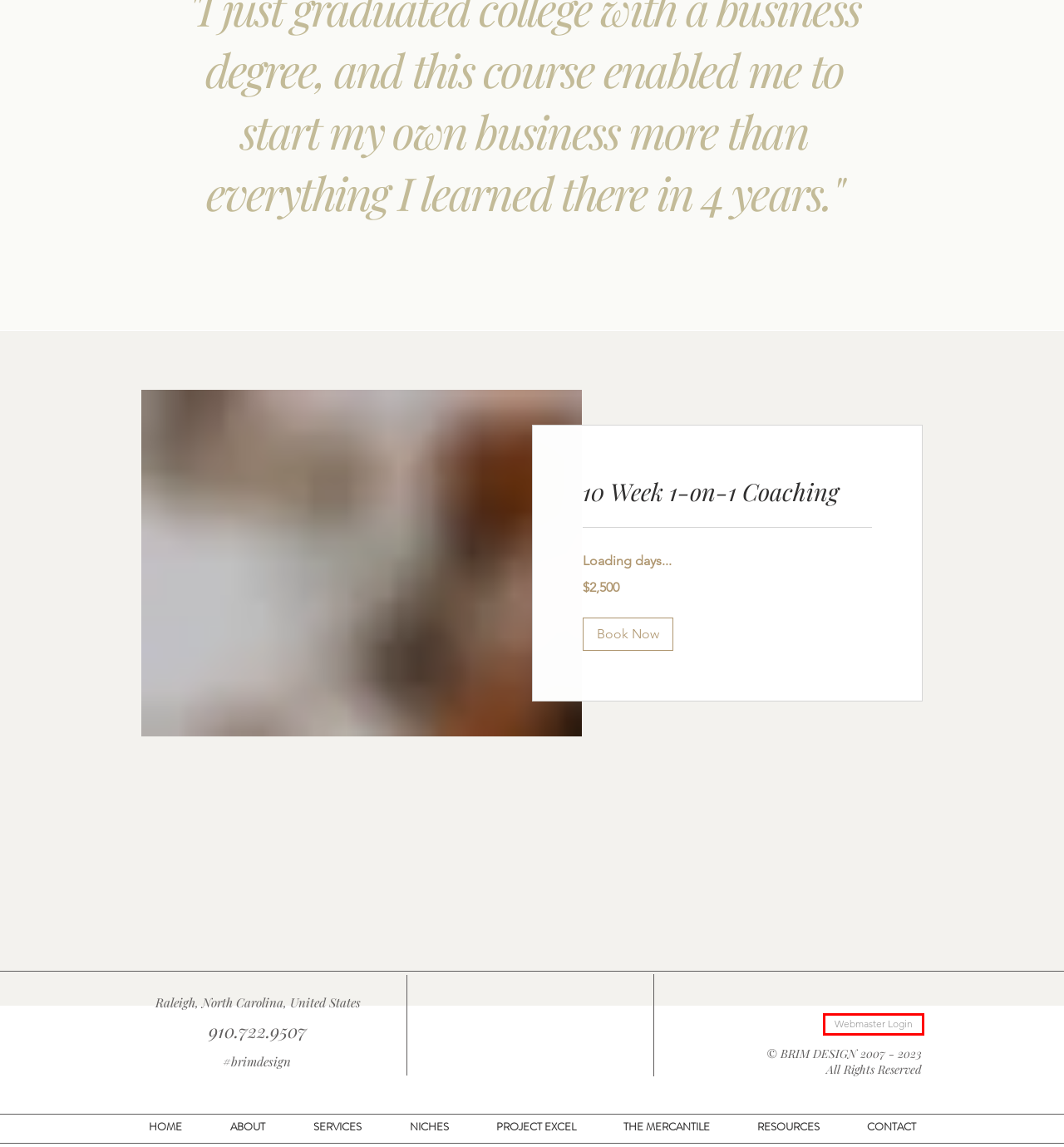You have a screenshot of a webpage, and a red bounding box highlights an element. Select the webpage description that best fits the new page after clicking the element within the bounding box. Options are:
A. Log In to Your Wix Account - Wix.com
B. Resources | BRIM DESIGN | Raleigh NC
C. 10 Week 1-on-1 Coaching | BRIM DESIGN
D. About | BRIM DESIGN | Raleigh NC
E. Contact | BRIM DESIGN | Raleigh NC
F. Project Excel | BRIM DESIGN | Raleigh NC
G. Mercantile | BRIM DESIGN | Raleigh NC
H. BRIMDESIGN | Digital Marketing Agency | SEO, Web Design, Branding

A